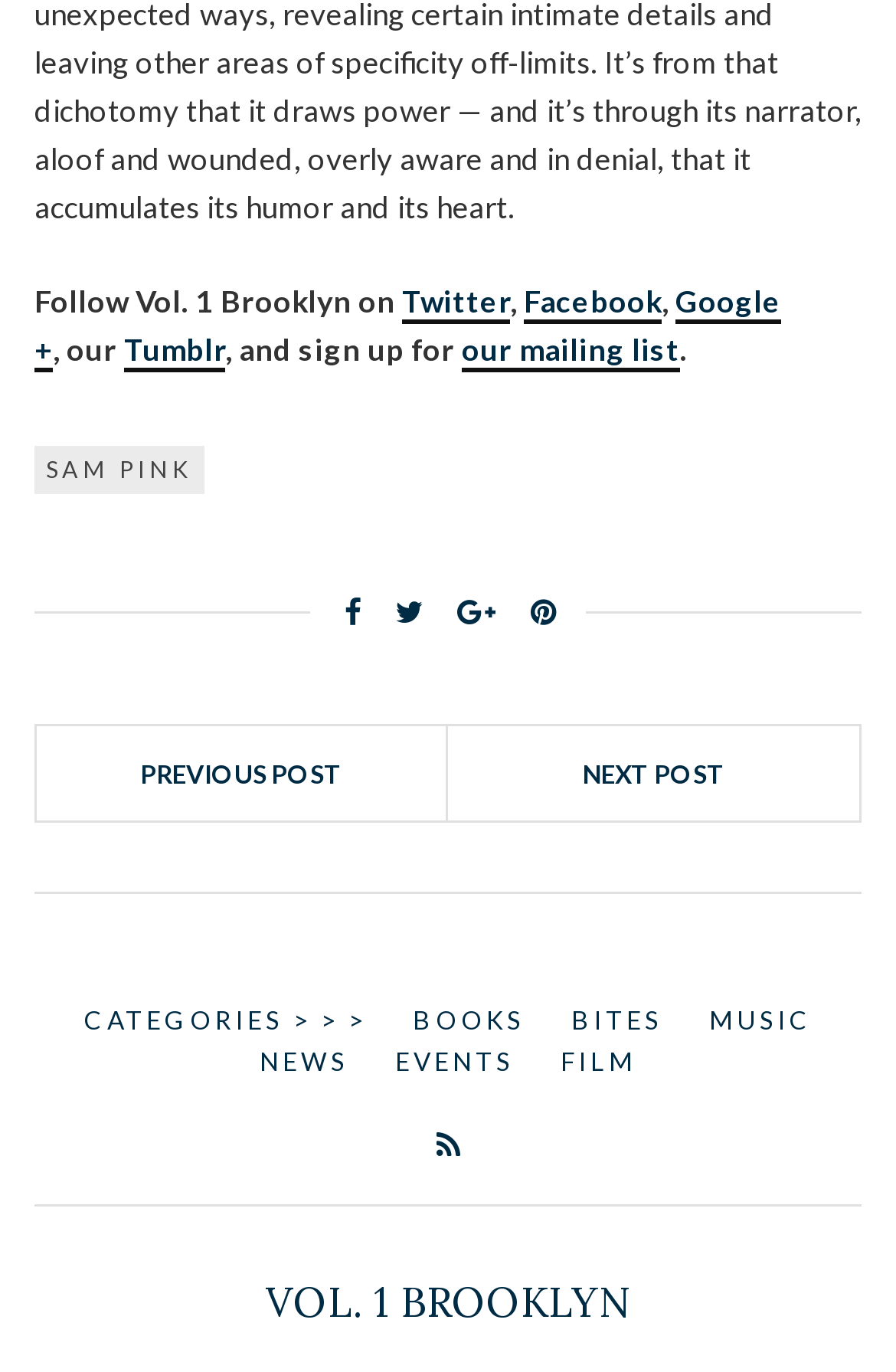What is the name of the author mentioned?
Using the image provided, answer with just one word or phrase.

SAM PINK